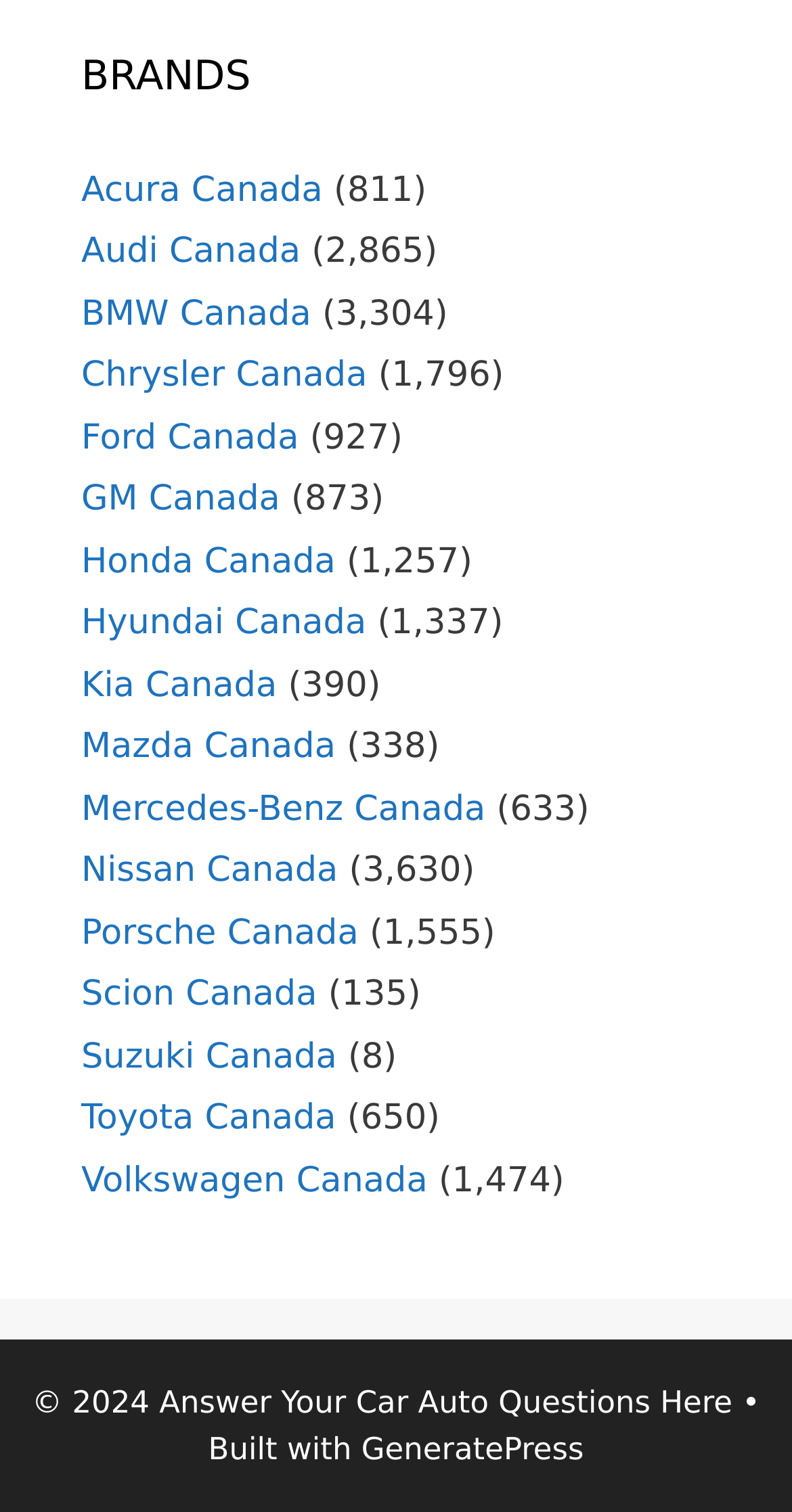Observe the image and answer the following question in detail: What is the theme or framework used to build the website?

The theme or framework used to build the website is GeneratePress, which is indicated by the link element with the text 'GeneratePress' at coordinates [0.456, 0.946, 0.737, 0.97].